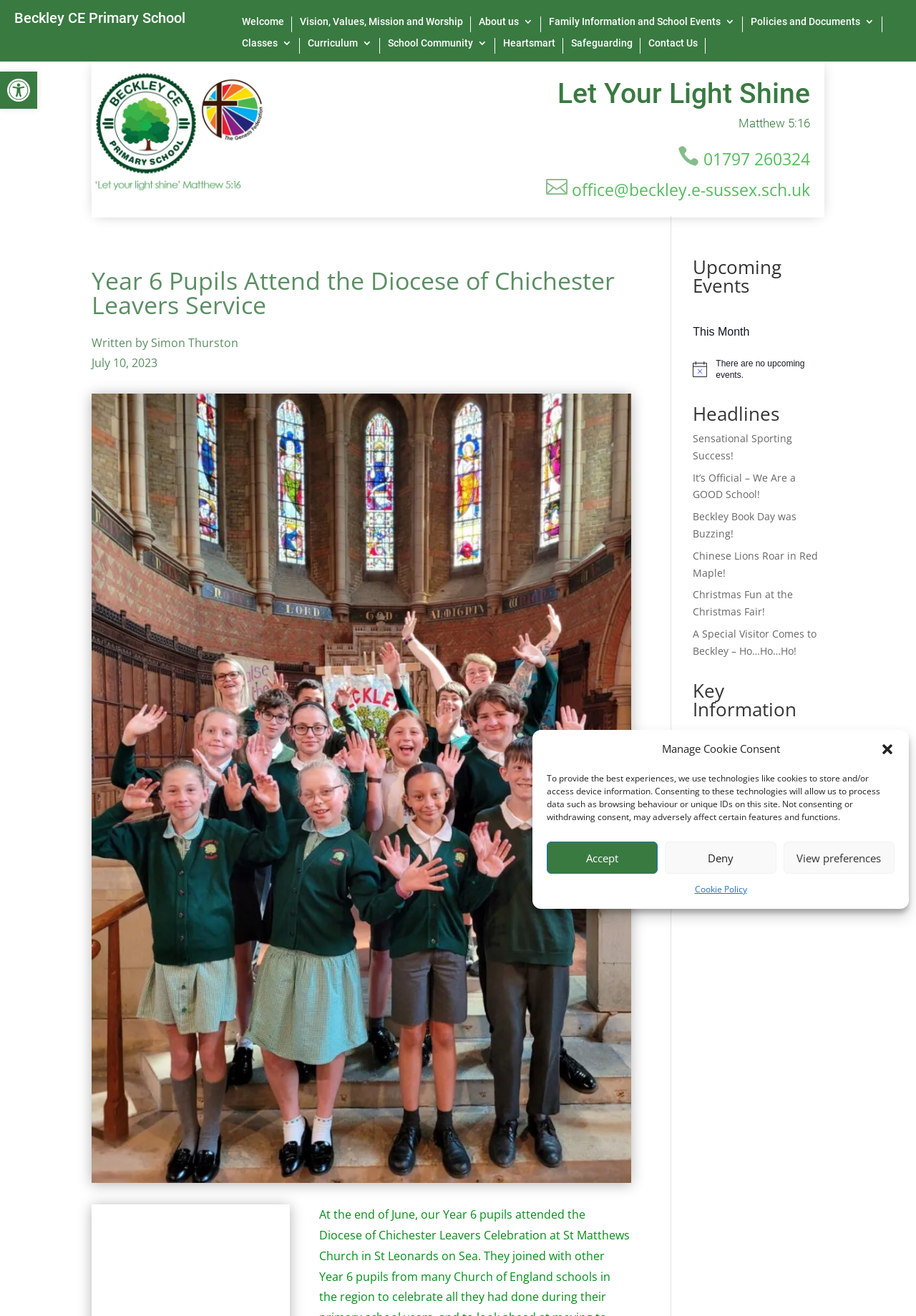Pinpoint the bounding box coordinates of the element that must be clicked to accomplish the following instruction: "Click the 'Open toolbar Accessibility Tools' button". The coordinates should be in the format of four float numbers between 0 and 1, i.e., [left, top, right, bottom].

[0.0, 0.054, 0.041, 0.083]